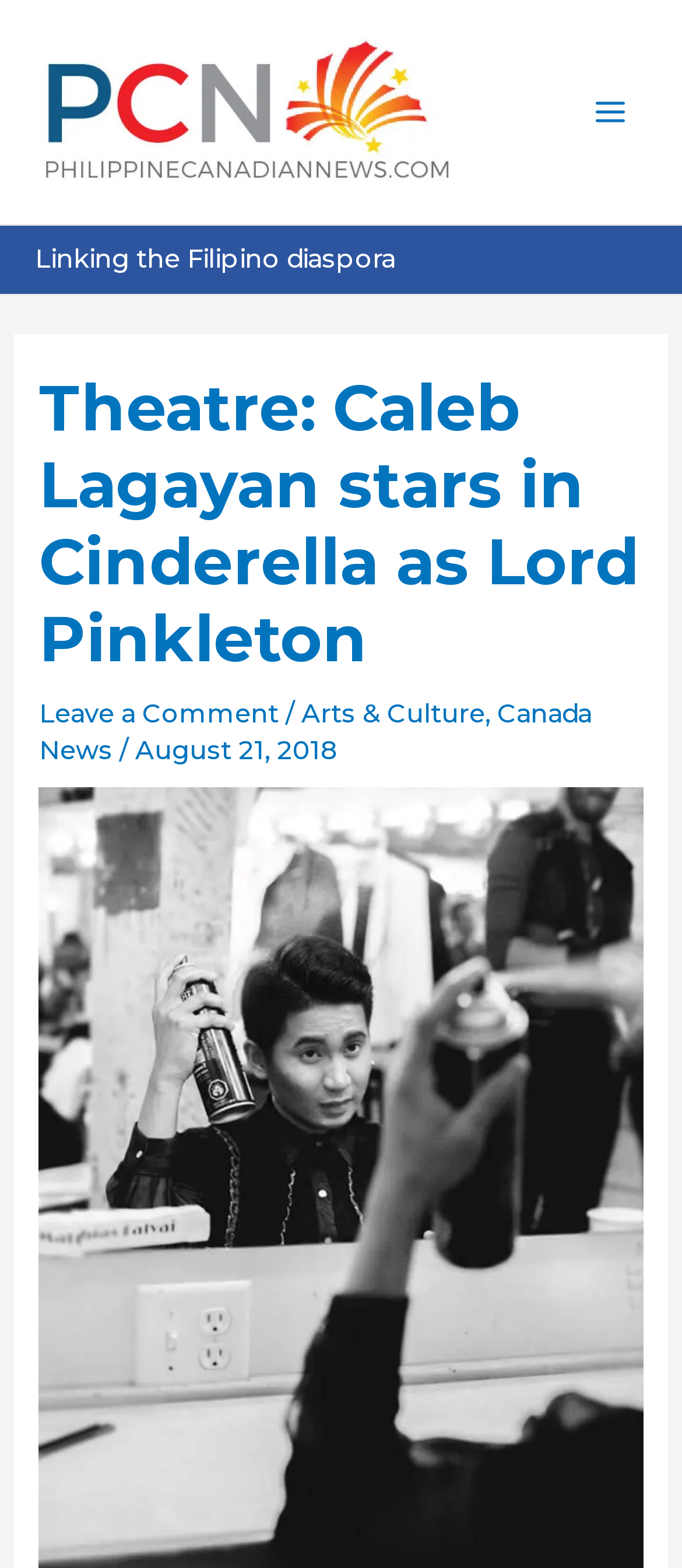What is the date of the article?
Look at the screenshot and give a one-word or phrase answer.

August 21, 2018